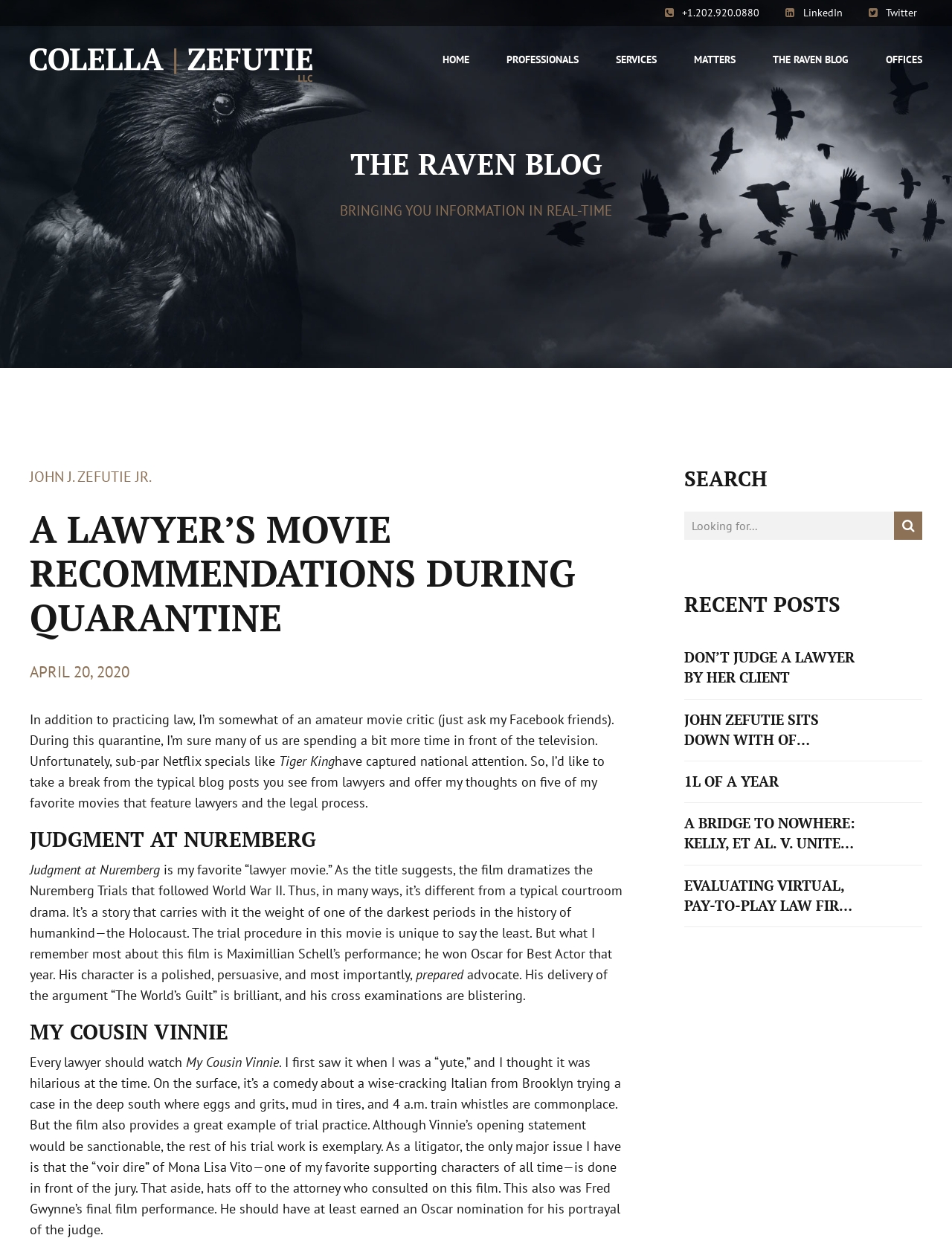Answer the question using only one word or a concise phrase: What is the name of the first movie recommended?

Judgment at Nuremberg